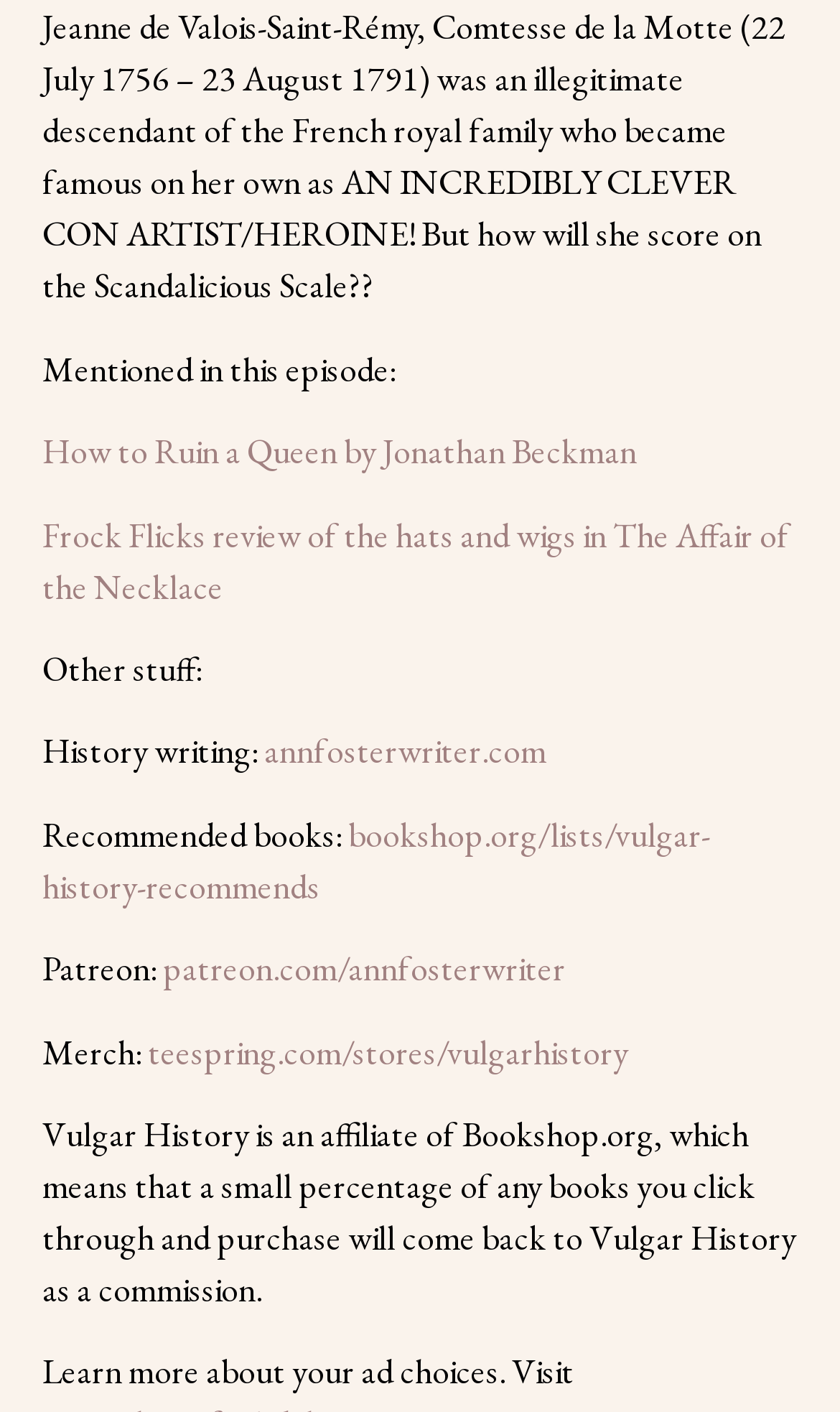Please find the bounding box coordinates (top-left x, top-left y, bottom-right x, bottom-right y) in the screenshot for the UI element described as follows: annfosterwriter.com

[0.314, 0.516, 0.65, 0.548]